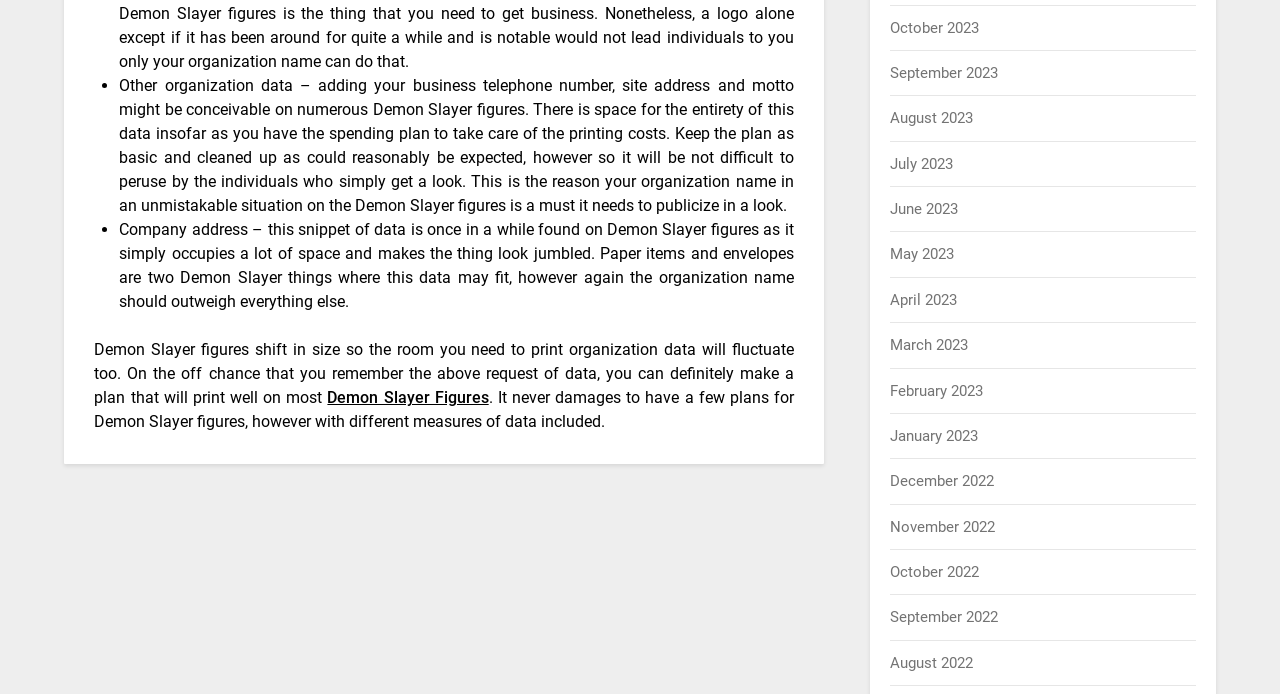Please find the bounding box coordinates of the element that needs to be clicked to perform the following instruction: "View 'October 2023'". The bounding box coordinates should be four float numbers between 0 and 1, represented as [left, top, right, bottom].

[0.696, 0.027, 0.765, 0.053]